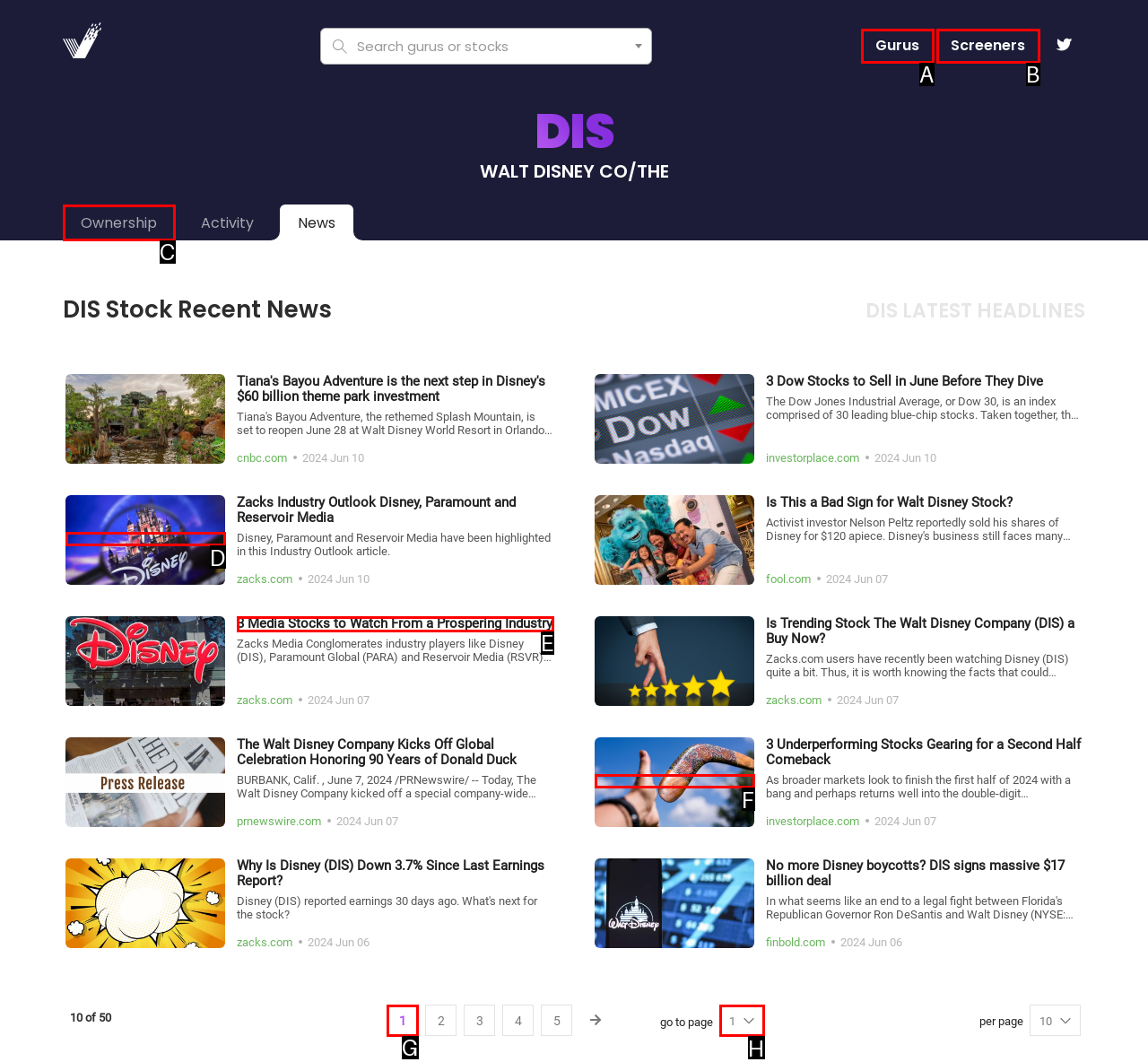What letter corresponds to the UI element described here: Screeners
Reply with the letter from the options provided.

B